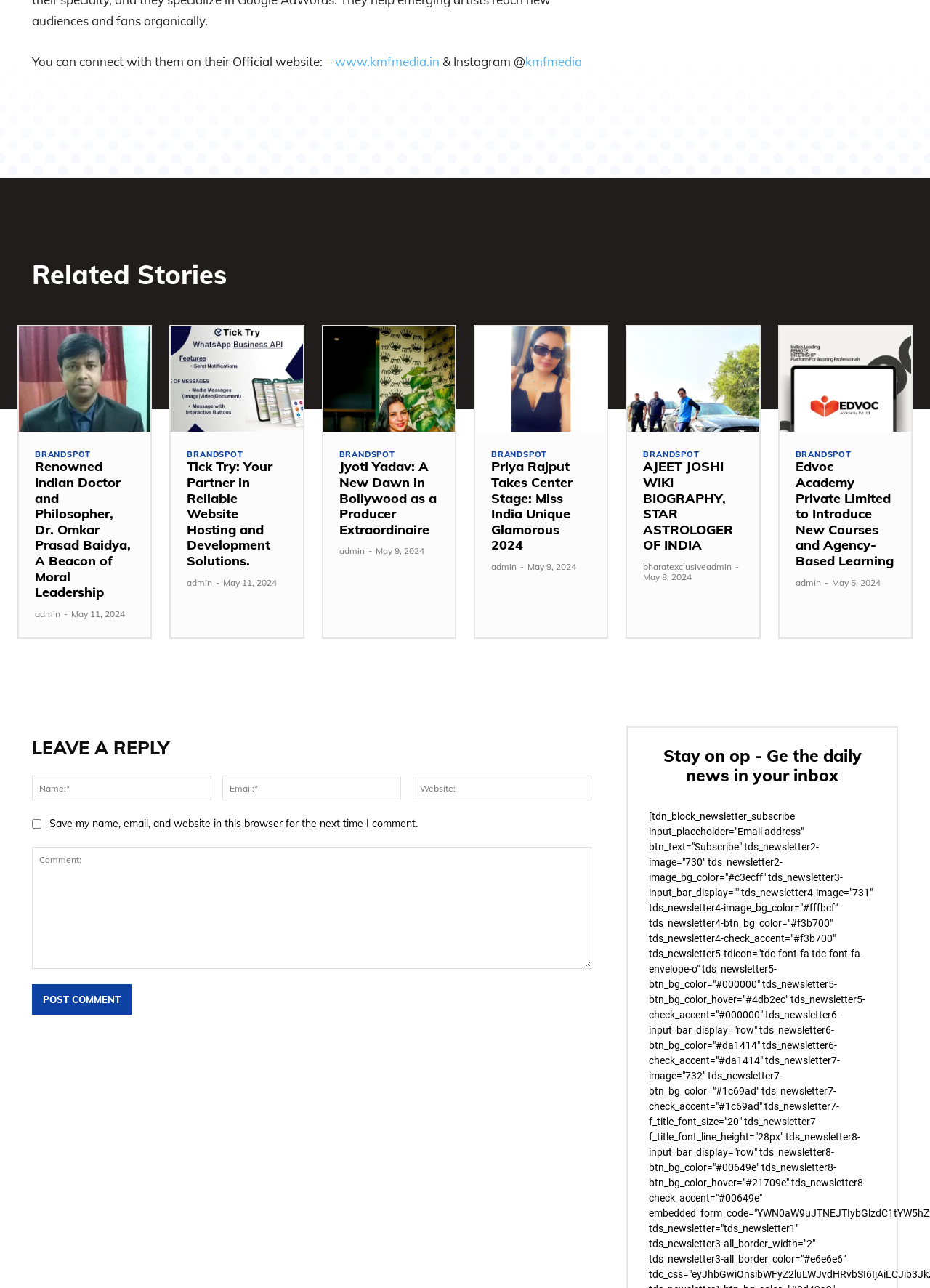Kindly determine the bounding box coordinates for the area that needs to be clicked to execute this instruction: "Read the story of Dr. Omkar Prasad Baidya".

[0.02, 0.254, 0.162, 0.335]